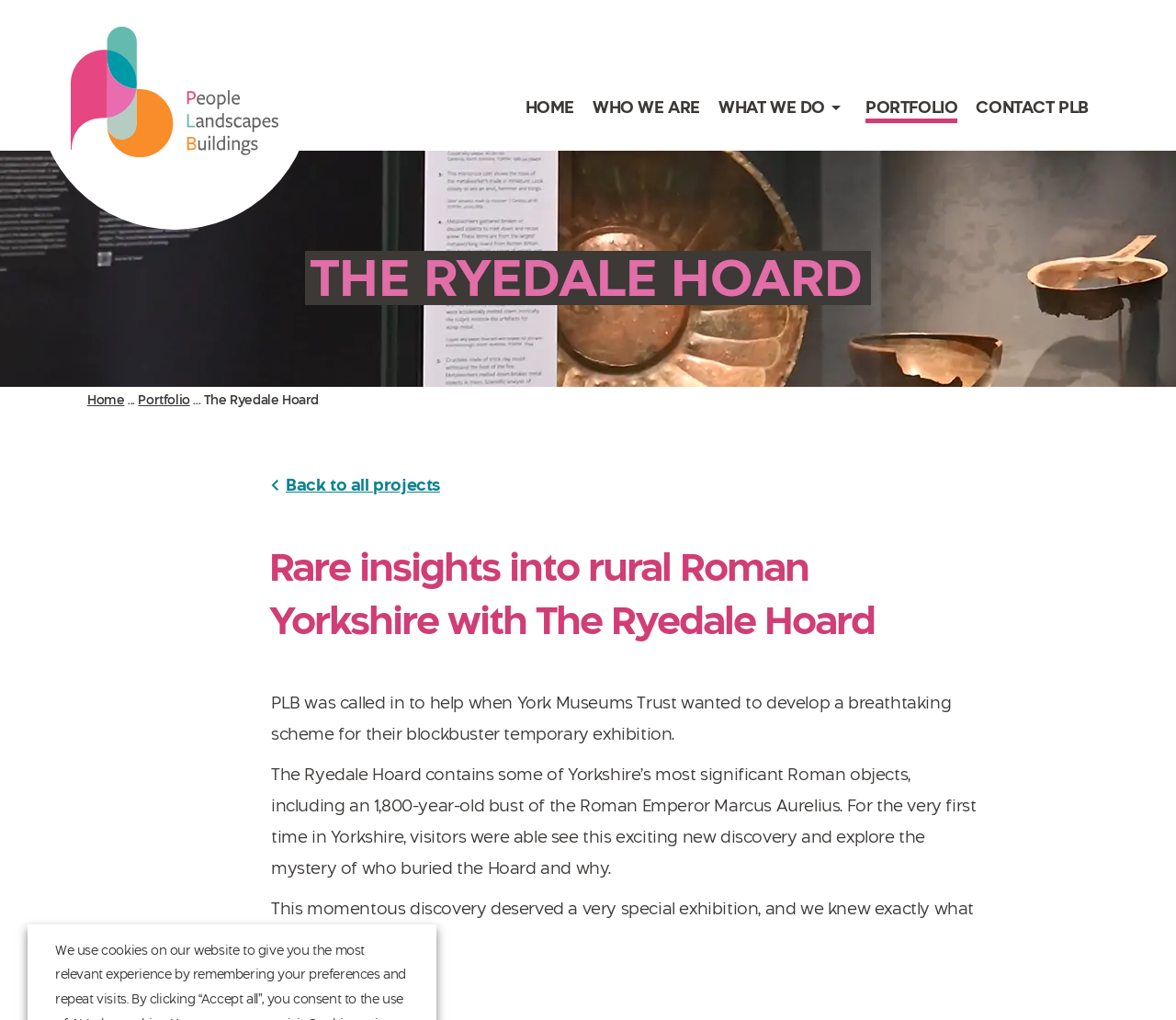Please give a one-word or short phrase response to the following question: 
What is the name of the exhibition?

The Ryedale Hoard